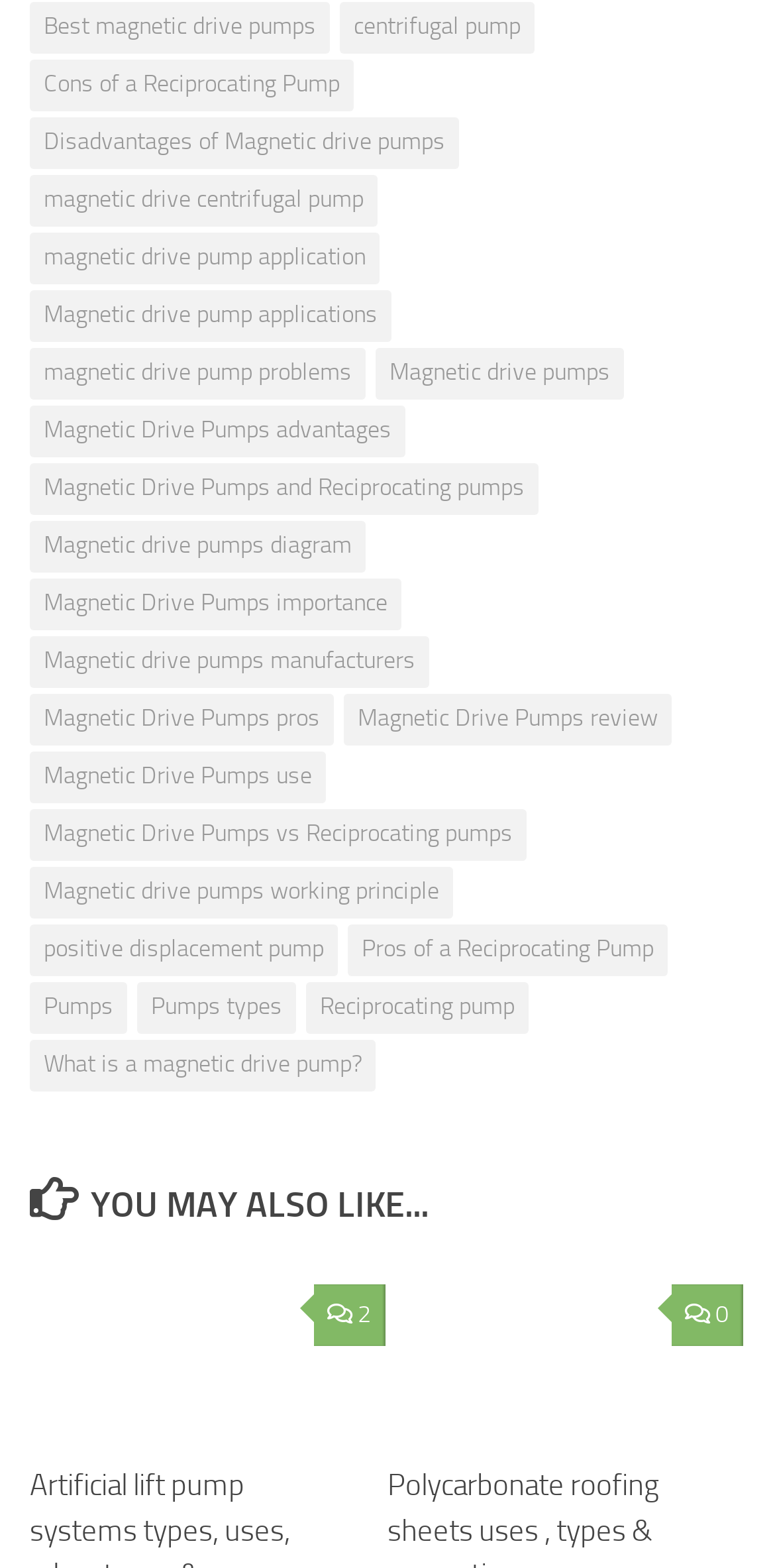Find and specify the bounding box coordinates that correspond to the clickable region for the instruction: "Click on 'HOT TOPICS'".

None